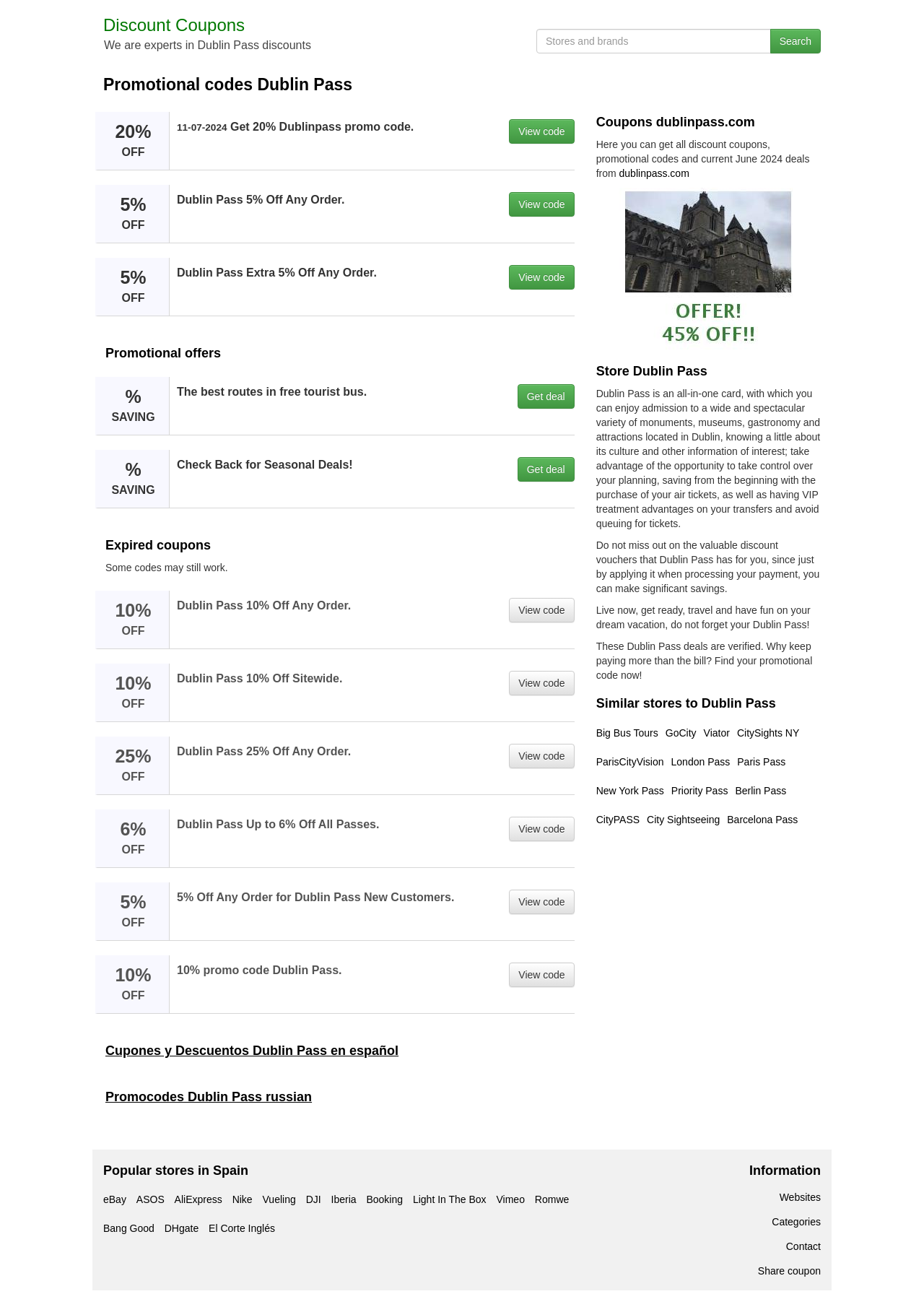Give a one-word or short phrase answer to the question: 
What is the discount percentage for Dublin Pass?

20%